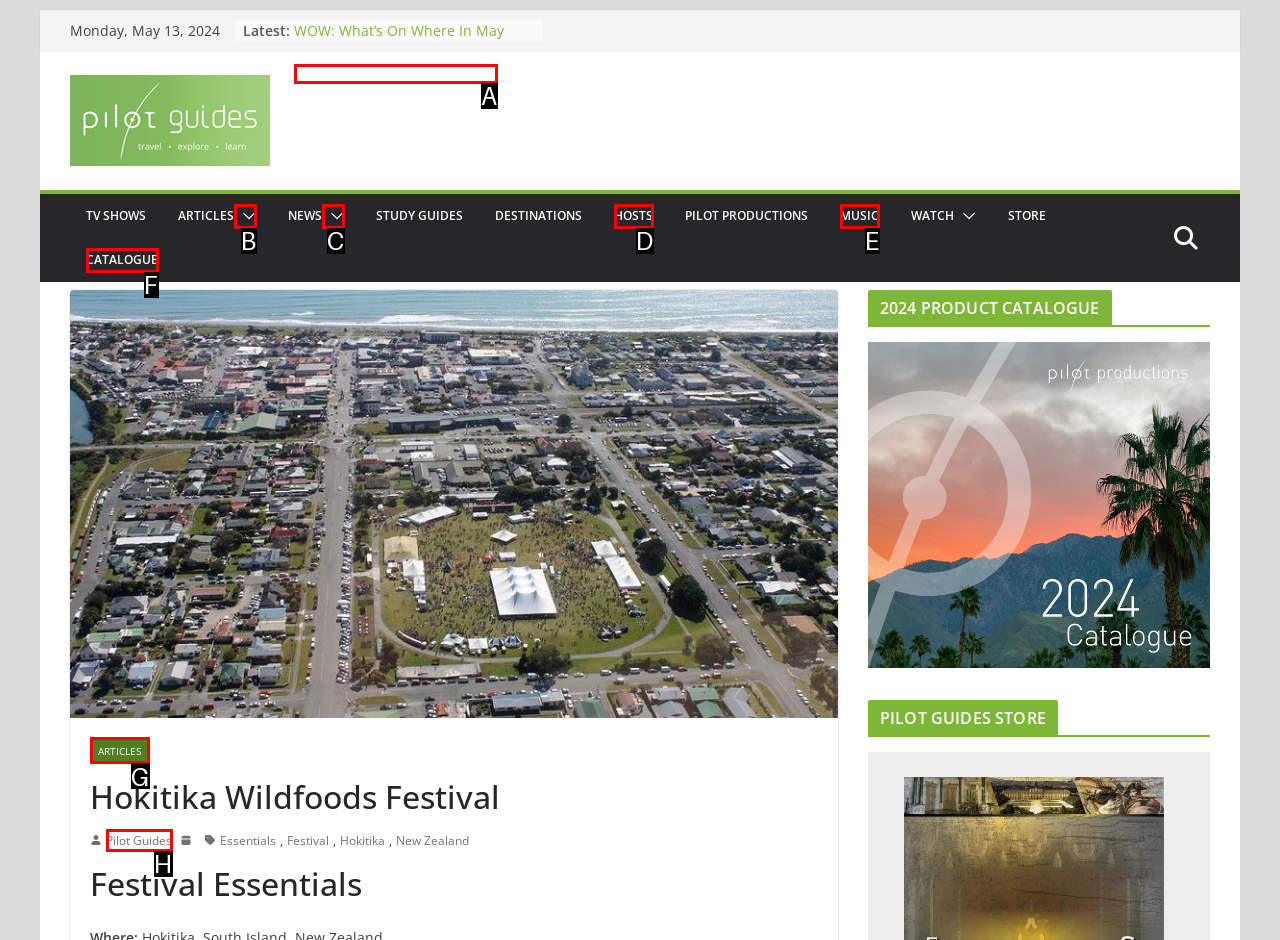Point out the option that best suits the description: Vatican City Destination Guide
Indicate your answer with the letter of the selected choice.

A